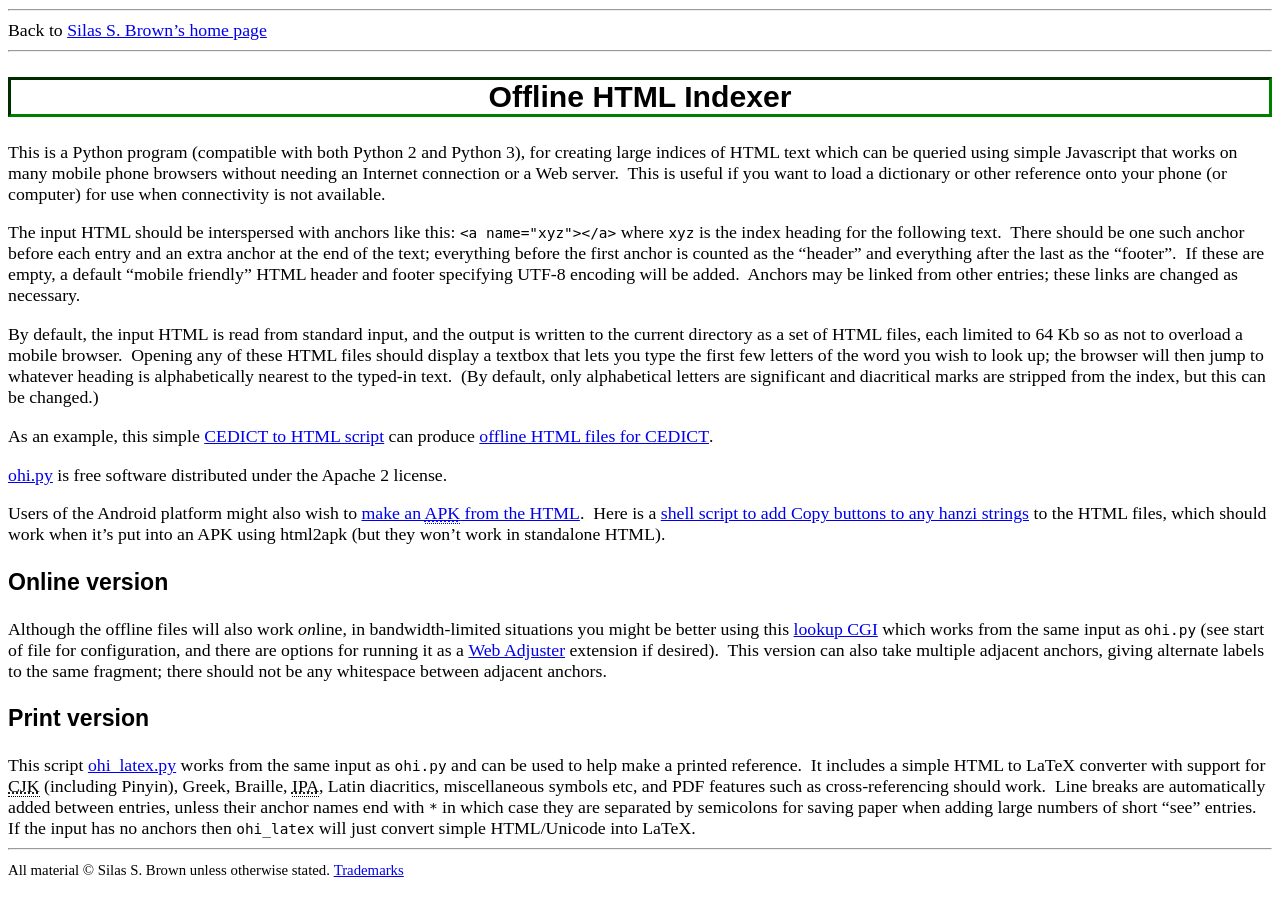Please find the bounding box coordinates of the element that needs to be clicked to perform the following instruction: "Make an APK from the HTML". The bounding box coordinates should be four float numbers between 0 and 1, represented as [left, top, right, bottom].

[0.282, 0.56, 0.453, 0.583]